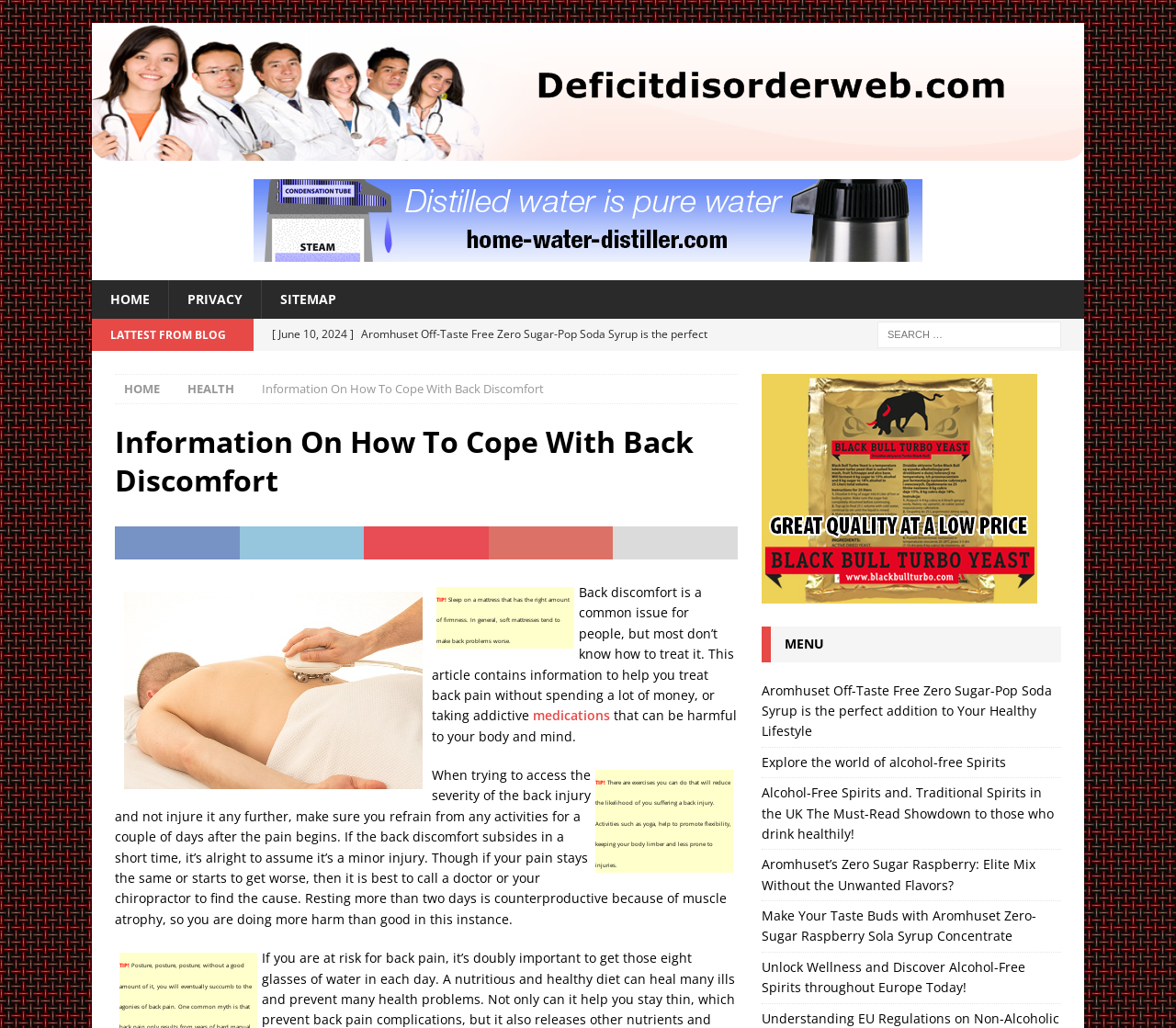Please identify the bounding box coordinates for the region that you need to click to follow this instruction: "Click on the 'Gather Your Supplies' link".

None